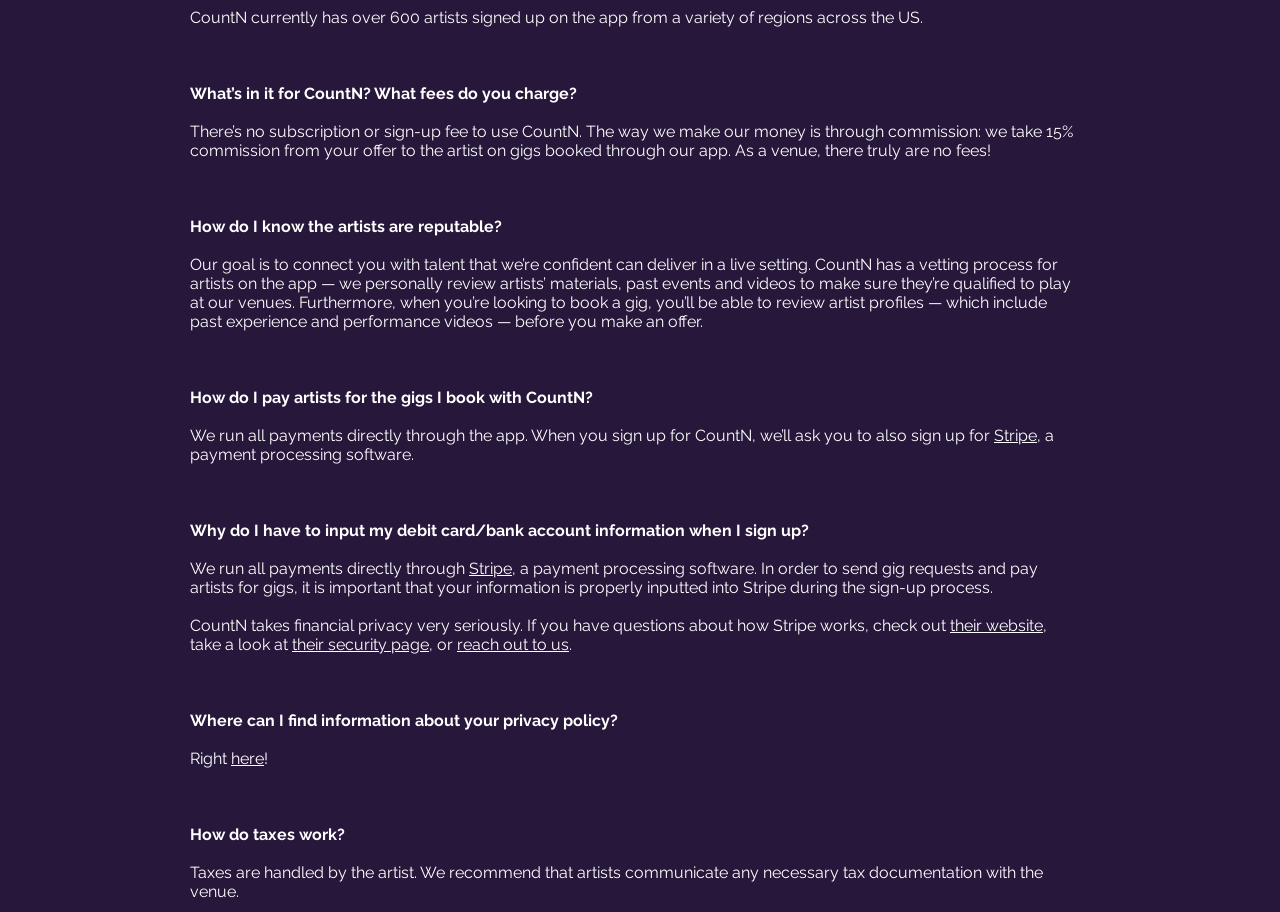How does CountN make money?
Based on the screenshot, answer the question with a single word or phrase.

15% commission